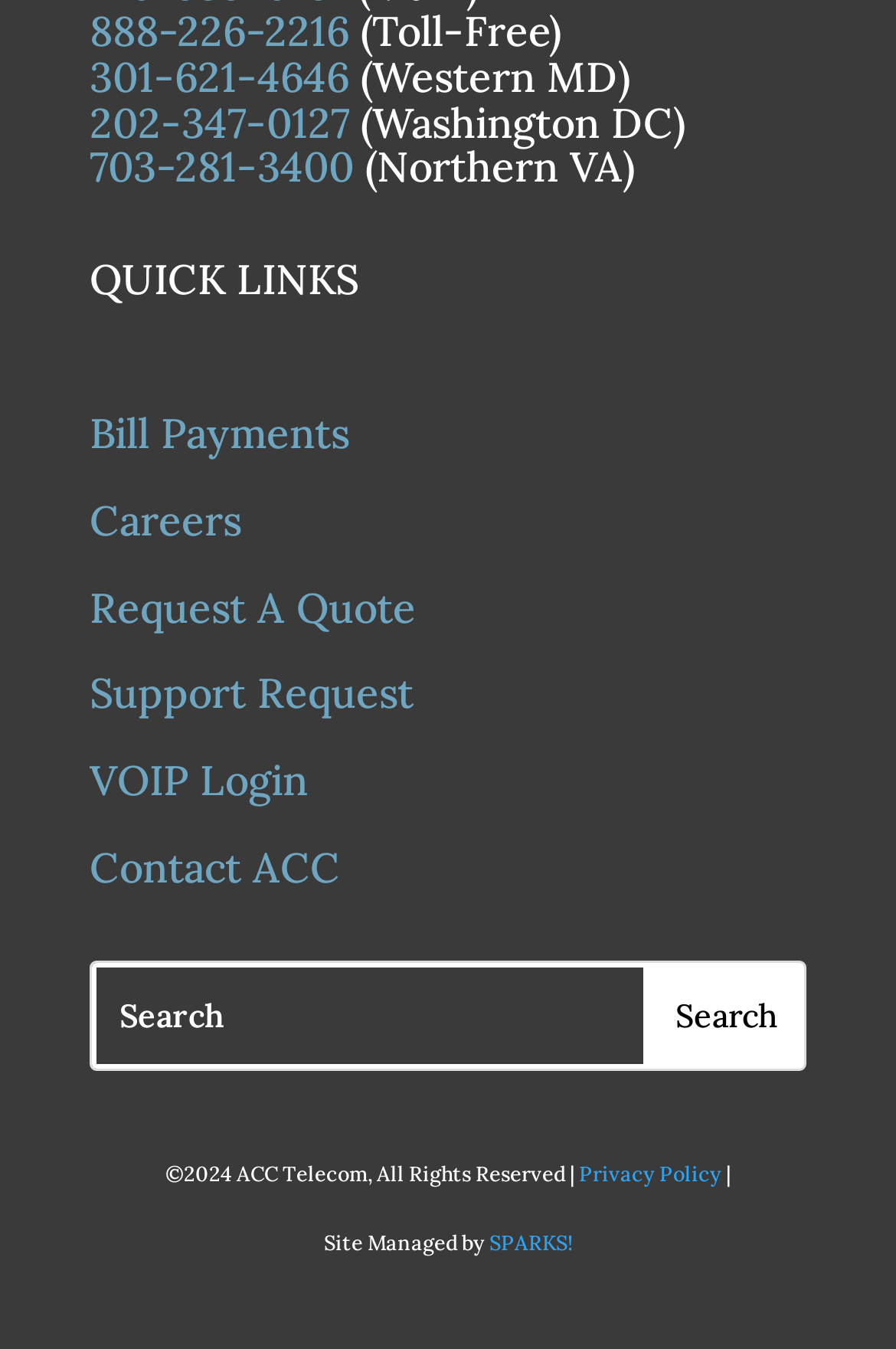What is the name of the site manager?
Based on the content of the image, thoroughly explain and answer the question.

I found the name of the site manager 'SPARKS!' at the bottom of the page, which says 'Site Managed by SPARKS!'.